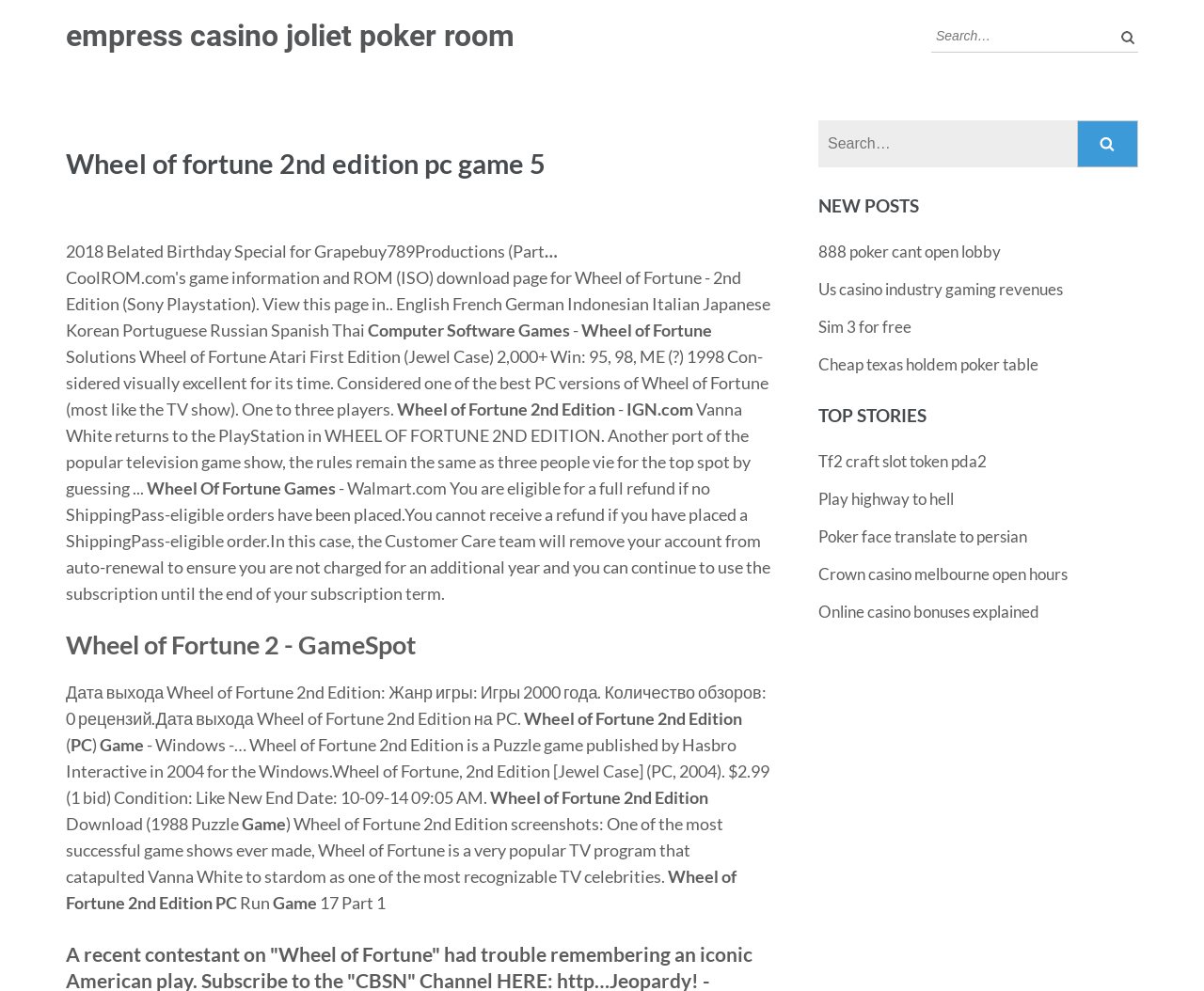Please specify the bounding box coordinates of the element that should be clicked to execute the given instruction: 'Click on the link to Empress Casino Joliet Poker Room'. Ensure the coordinates are four float numbers between 0 and 1, expressed as [left, top, right, bottom].

[0.055, 0.018, 0.427, 0.054]